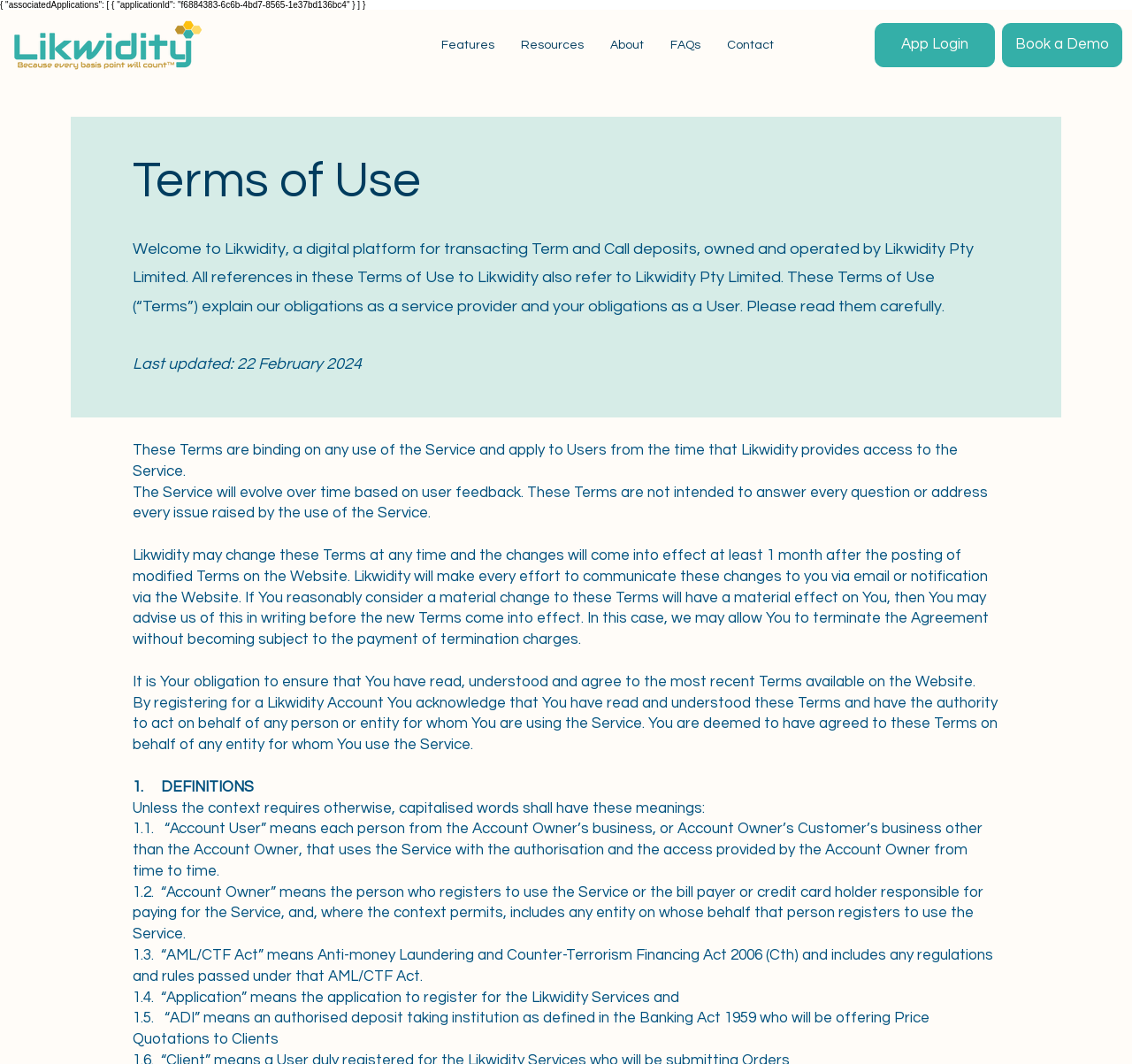What is the name of the digital platform?
Using the image as a reference, answer with just one word or a short phrase.

Likwidity